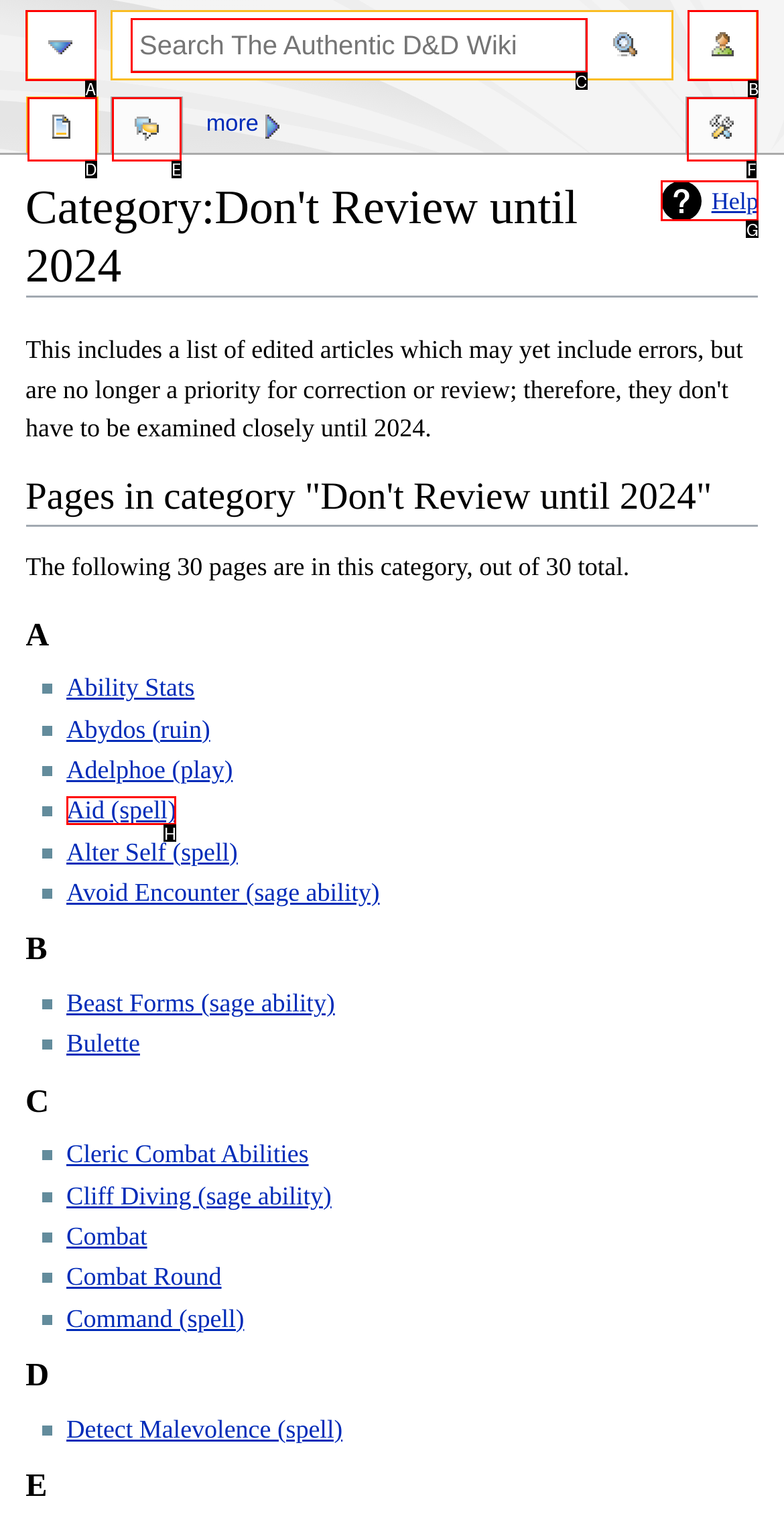Which HTML element should be clicked to complete the following task: Search for a page?
Answer with the letter corresponding to the correct choice.

C